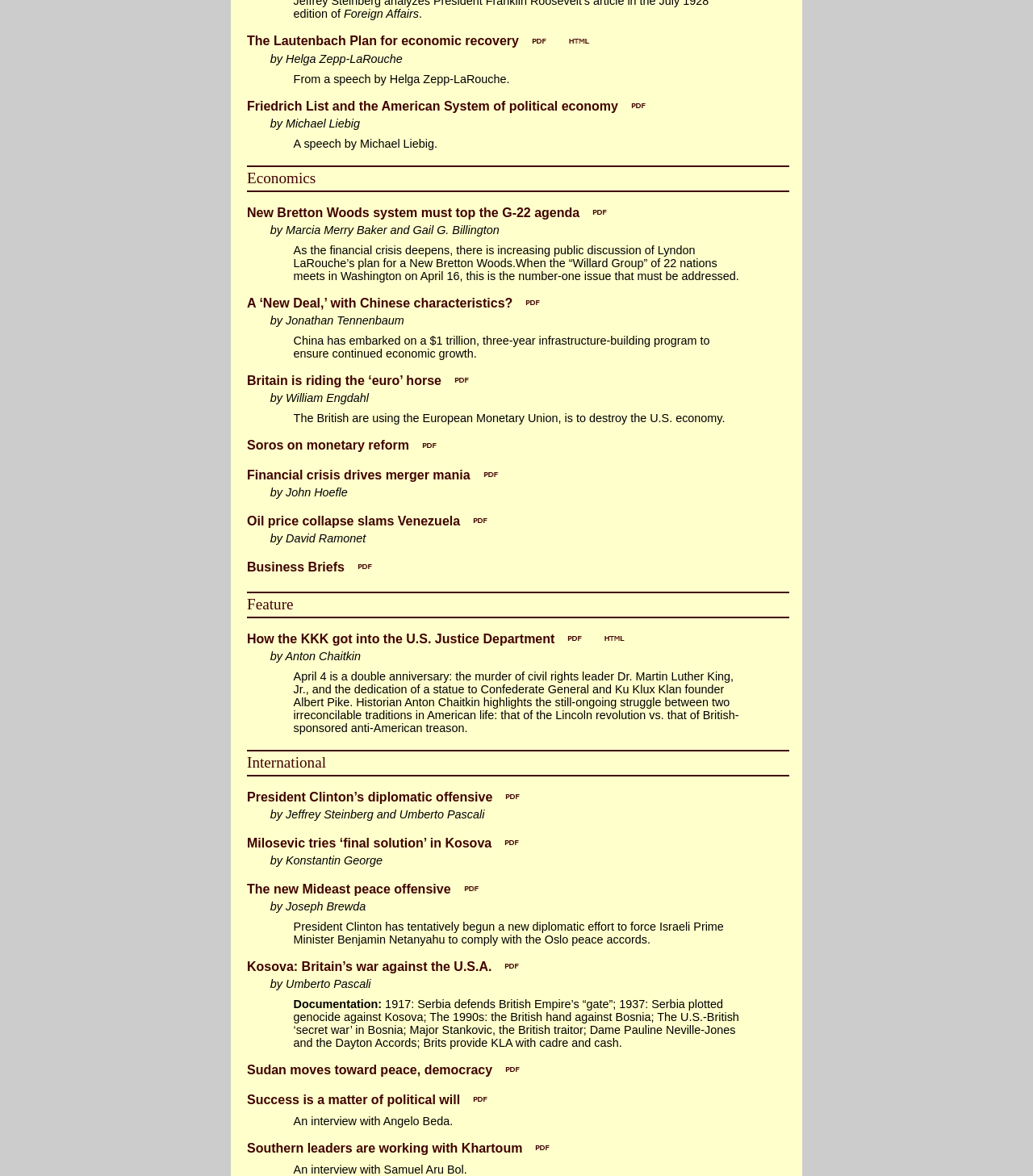Identify the bounding box coordinates for the UI element that matches this description: "President Clinton’s diplomatic offensive".

[0.239, 0.672, 0.508, 0.683]